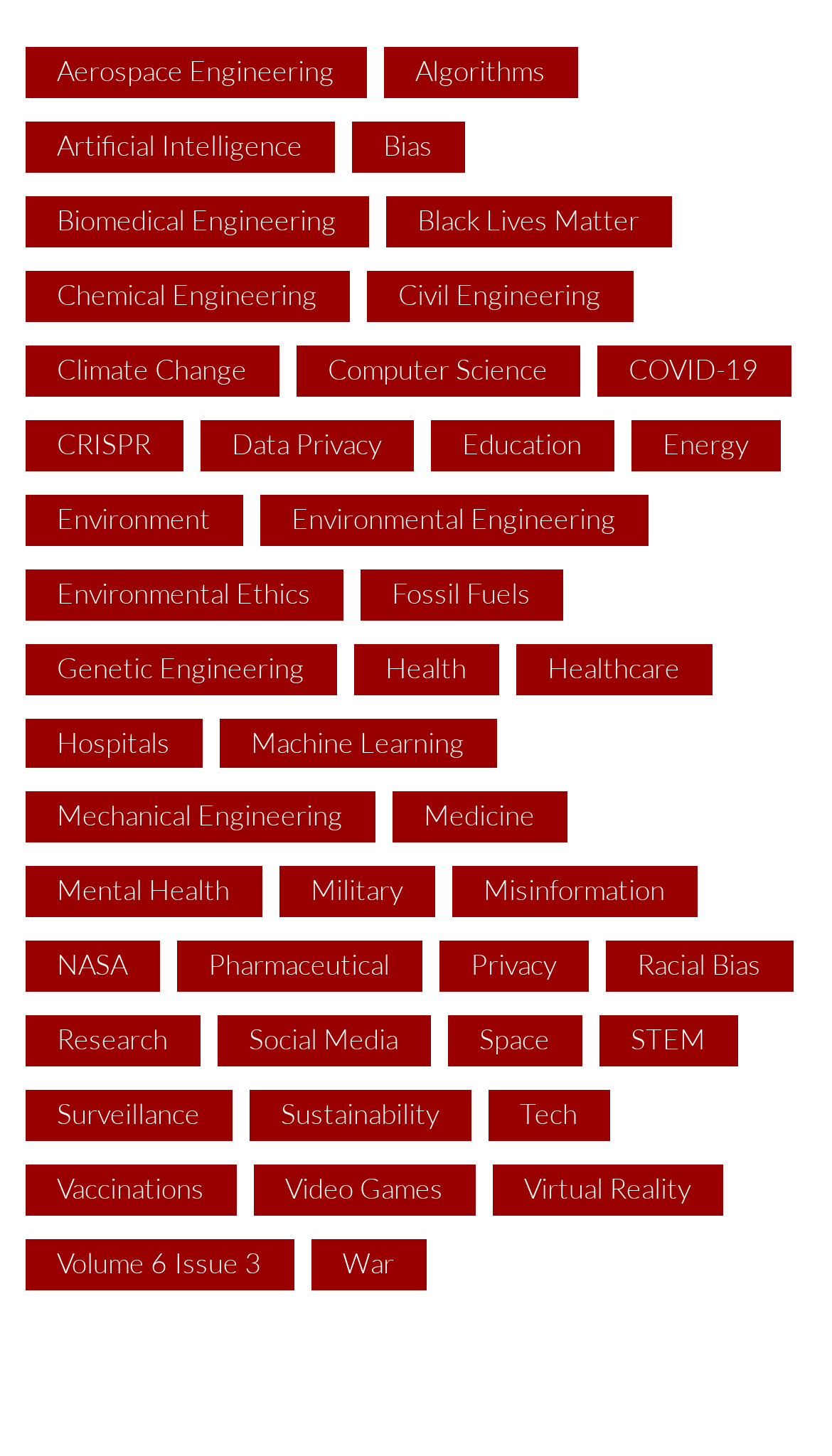Locate the bounding box coordinates of the region to be clicked to comply with the following instruction: "Learn about Climate Change". The coordinates must be four float numbers between 0 and 1, in the form [left, top, right, bottom].

[0.03, 0.237, 0.335, 0.272]